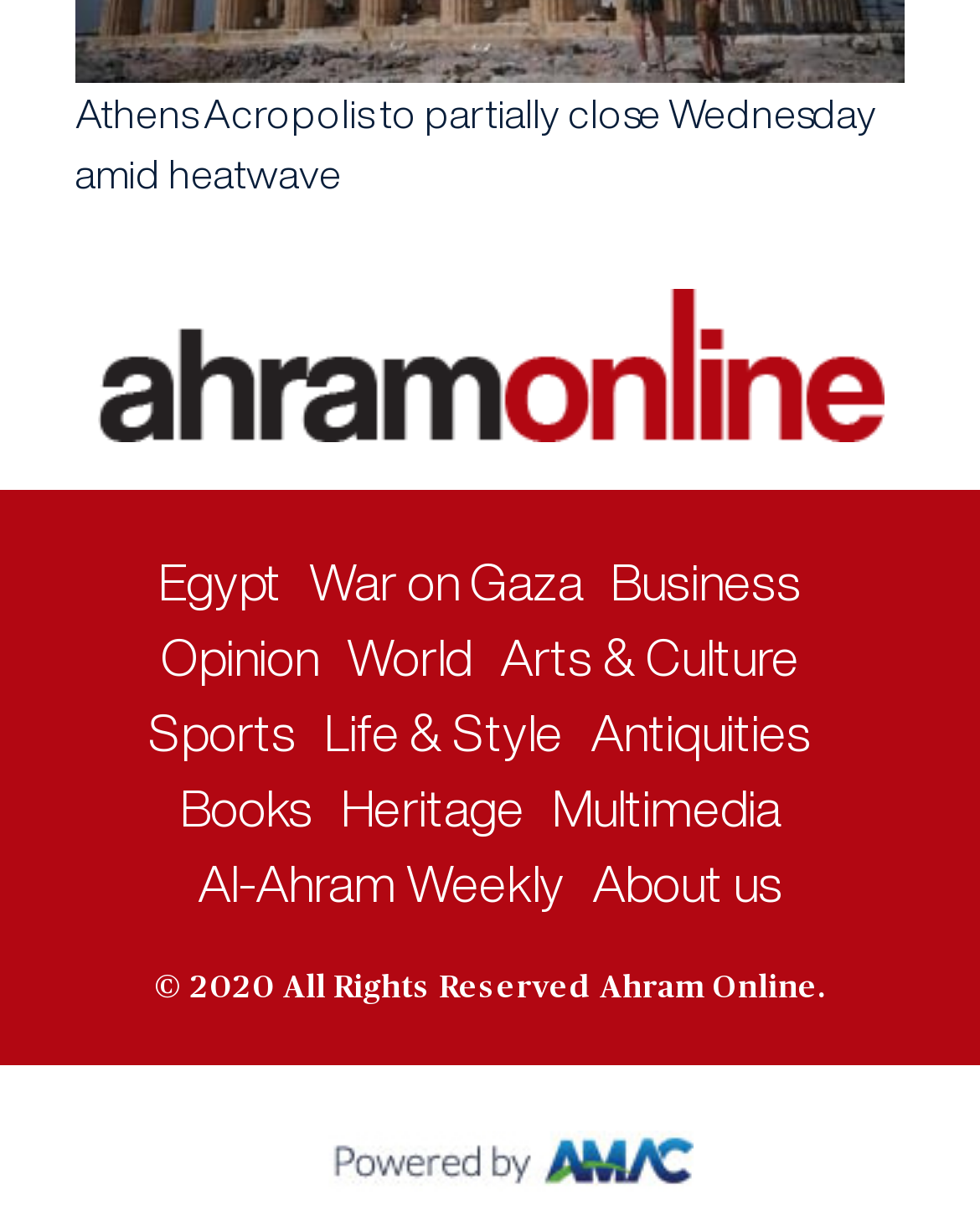Locate the bounding box coordinates of the item that should be clicked to fulfill the instruction: "Read news about Athens Acropolis".

[0.077, 0.075, 0.895, 0.157]